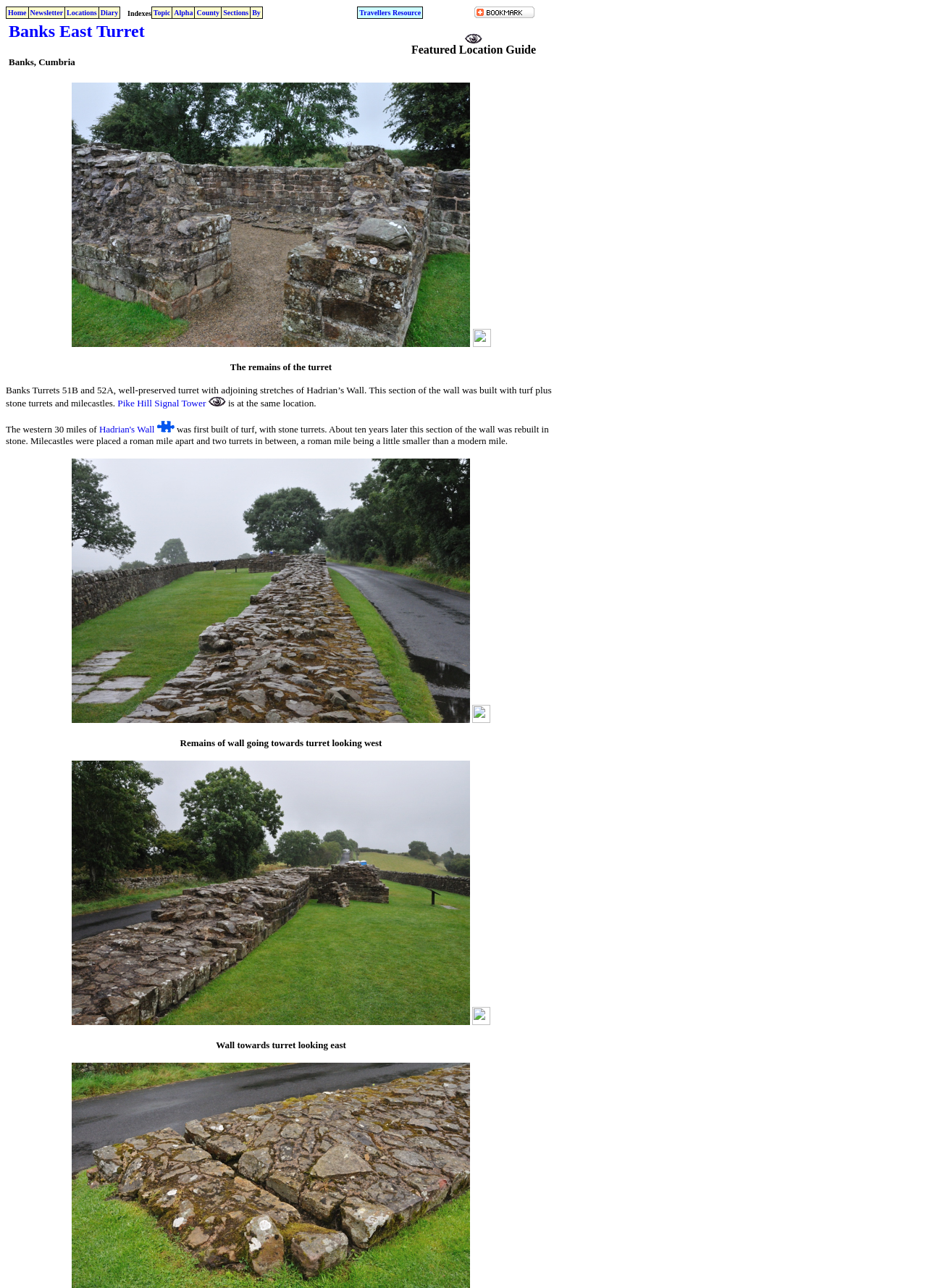Find the bounding box coordinates of the area that needs to be clicked in order to achieve the following instruction: "Explore Pike Hill Signal Tower". The coordinates should be specified as four float numbers between 0 and 1, i.e., [left, top, right, bottom].

[0.127, 0.309, 0.222, 0.317]